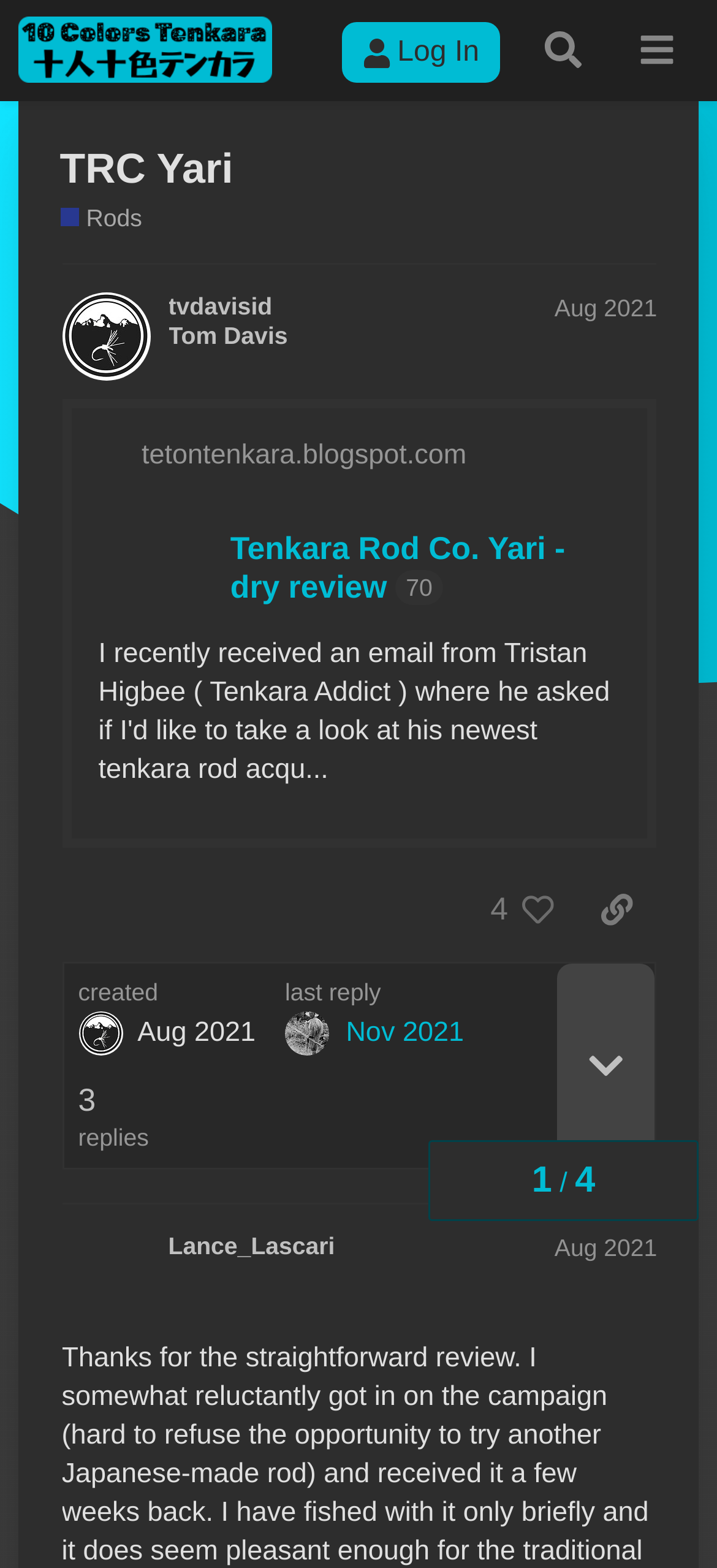Respond to the following question with a brief word or phrase:
What is the date of the last reply?

Nov 19, 2021